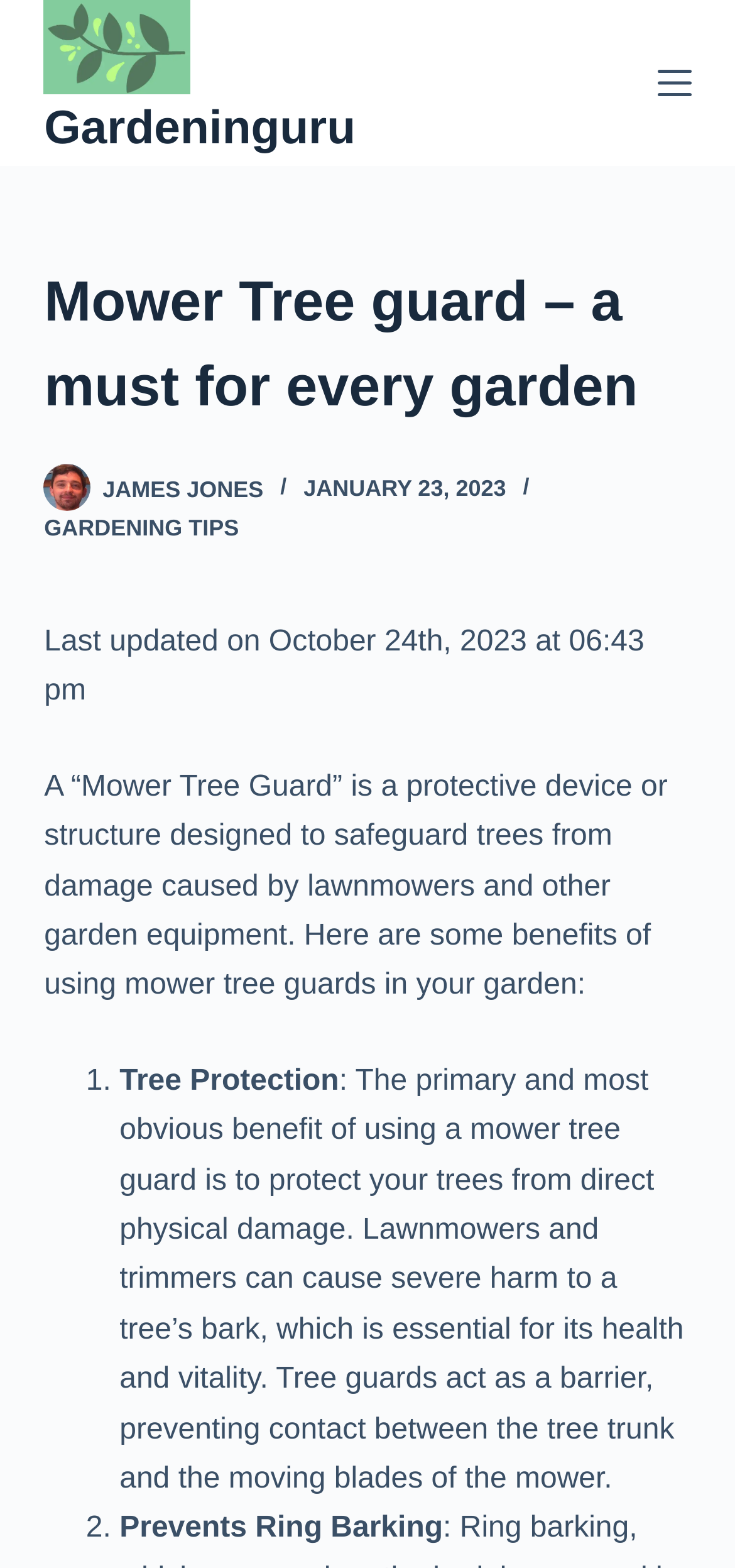What is the website's name?
Using the image, respond with a single word or phrase.

Gardeninguru